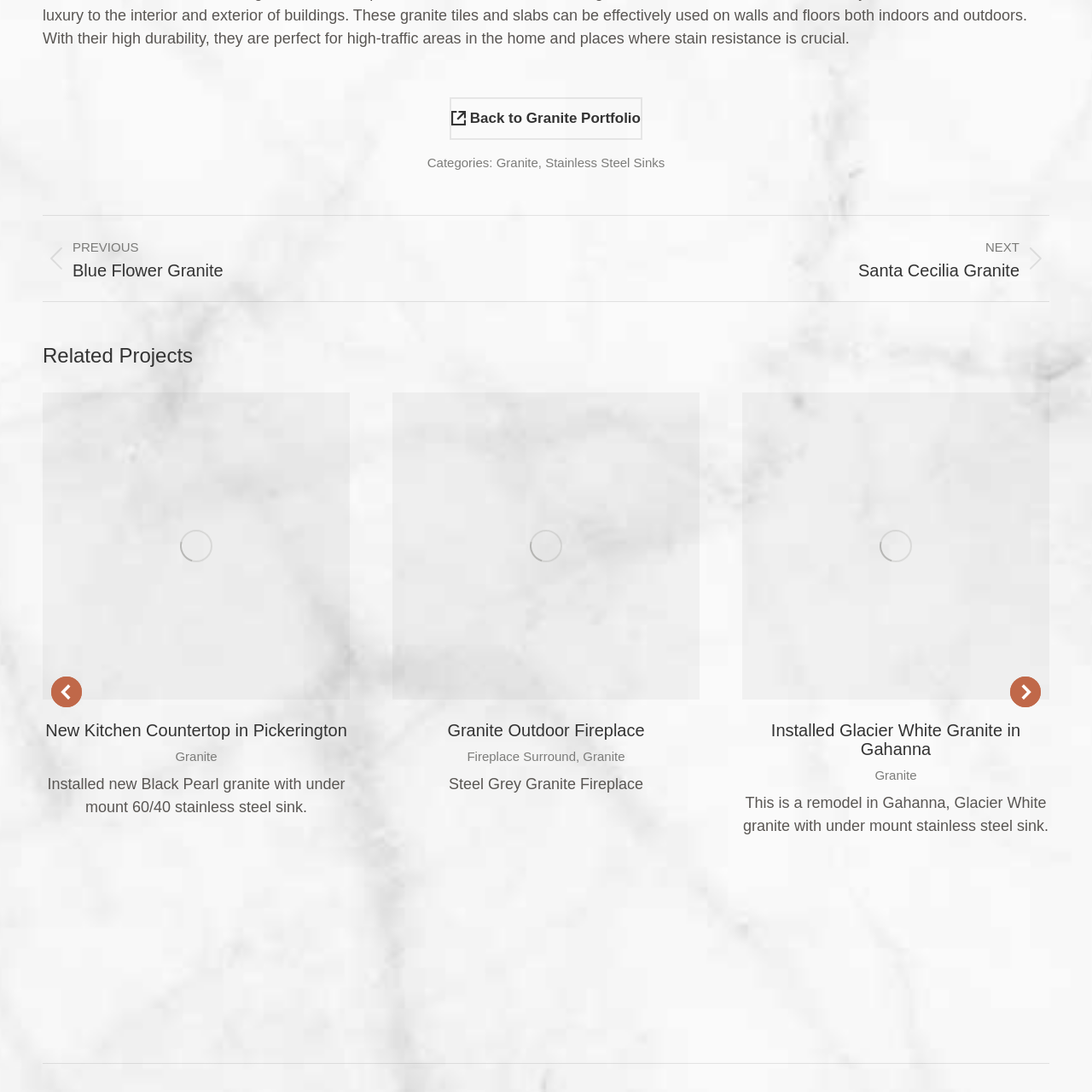Compose a thorough description of the image encased in the red perimeter.

The image features a beautifully designed kitchen countertop showcasing "New Kitchen Countertops in Pickerington." The countertops are crafted from Black Pearl granite, which is known for its elegant dark surface with subtle specks of gray and silver, perfect for modern kitchen aesthetics. Complementing the granite is a sleek undermount 60/40 stainless steel sink, blending functionality with style. This installation highlights both the durability and beauty of the materials, making it an ideal choice for homeowners looking to enhance their kitchen's appeal.